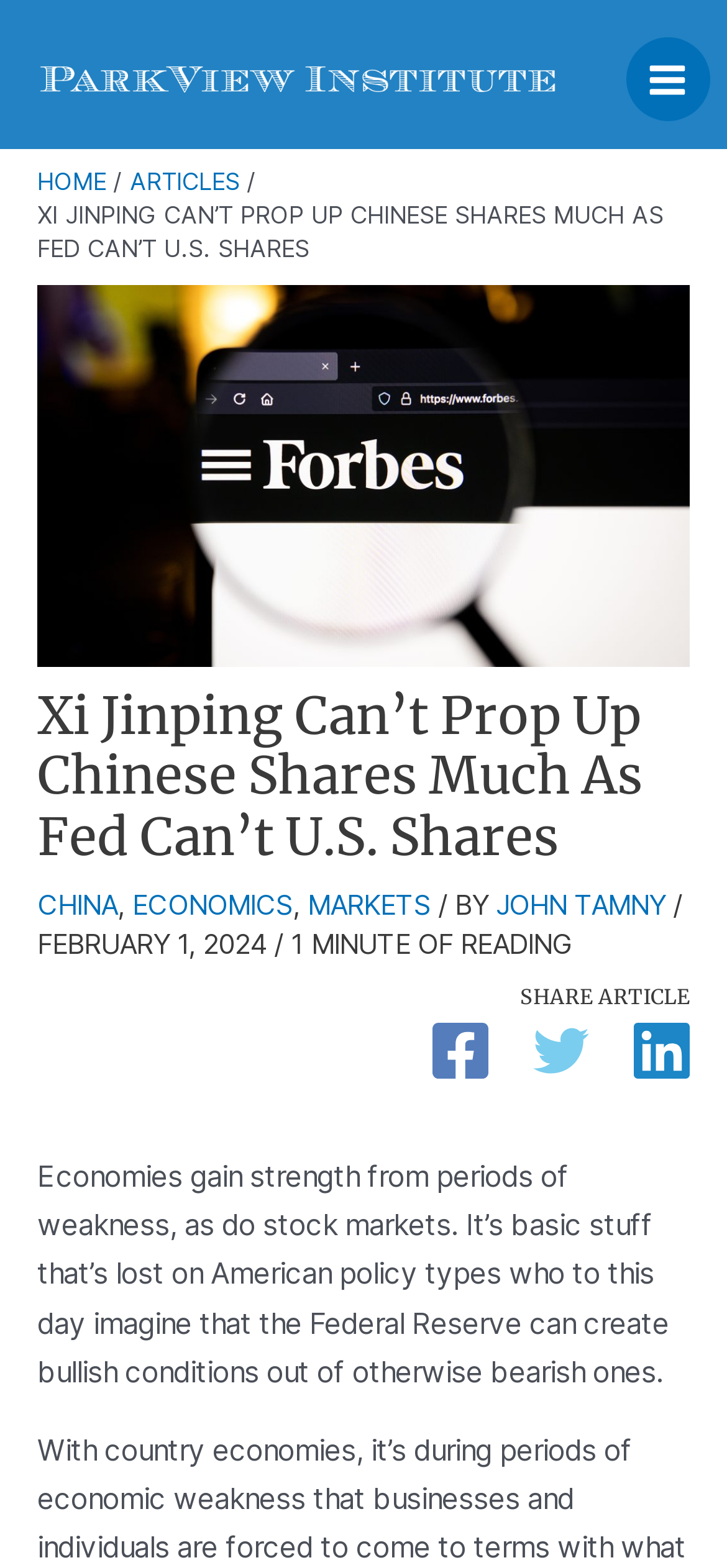Bounding box coordinates are specified in the format (top-left x, top-left y, bottom-right x, bottom-right y). All values are floating point numbers bounded between 0 and 1. Please provide the bounding box coordinate of the region this sentence describes: aria-label="Parkview Institute"

[0.051, 0.04, 0.769, 0.061]